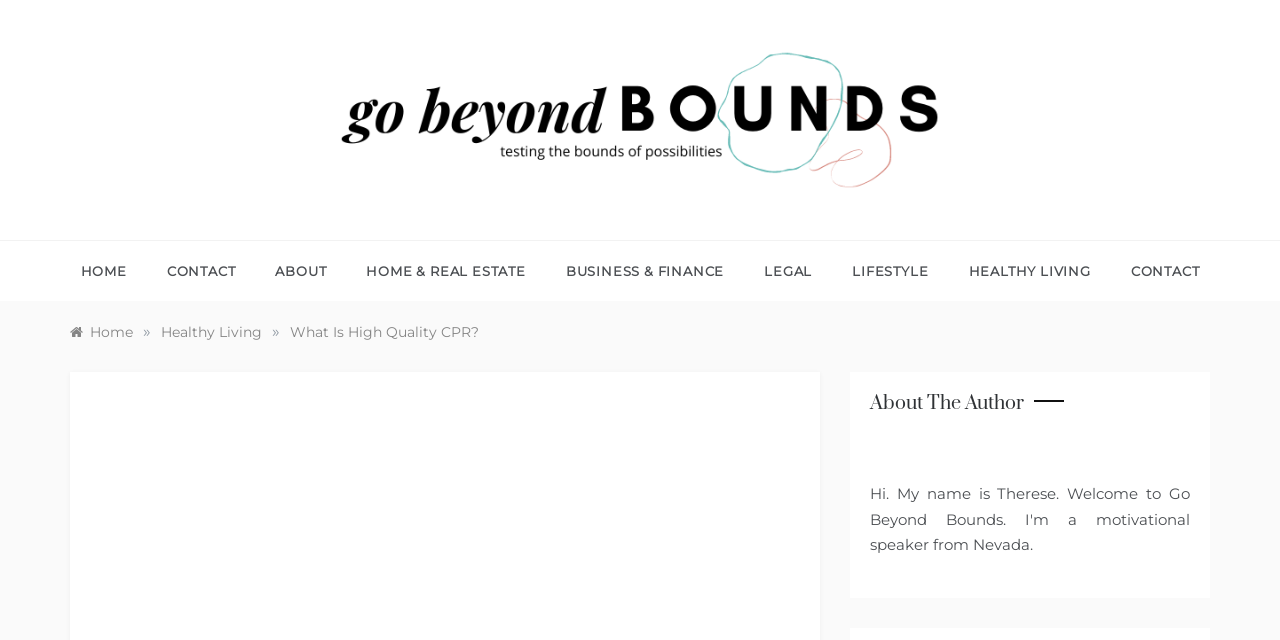Pinpoint the bounding box coordinates of the area that should be clicked to complete the following instruction: "click on the 'What Is High Quality CPR?' link". The coordinates must be given as four float numbers between 0 and 1, i.e., [left, top, right, bottom].

[0.227, 0.505, 0.374, 0.533]